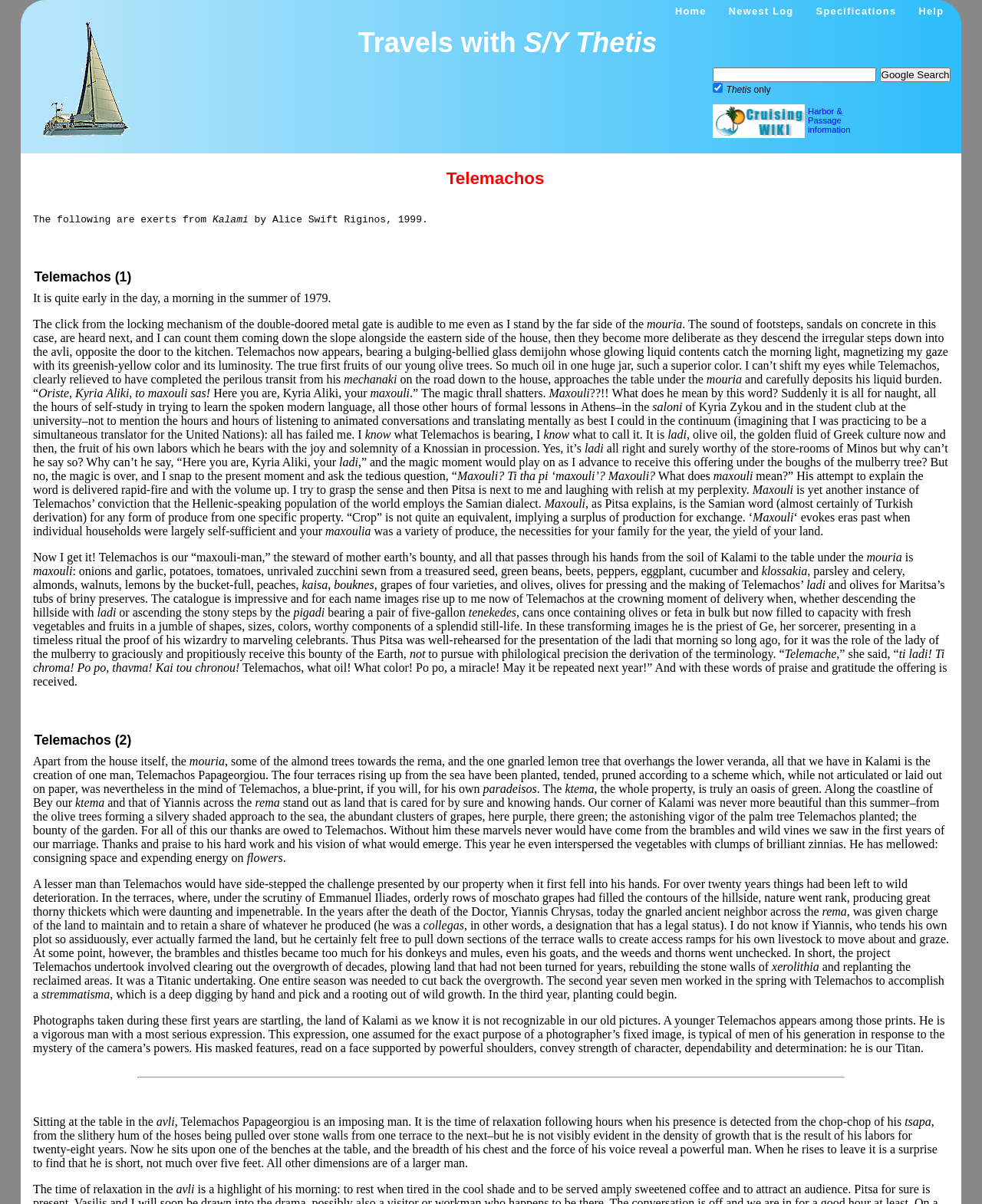Provide the bounding box coordinates for the specified HTML element described in this description: "Newest Log". The coordinates should be four float numbers ranging from 0 to 1, in the format [left, top, right, bottom].

[0.742, 0.004, 0.808, 0.014]